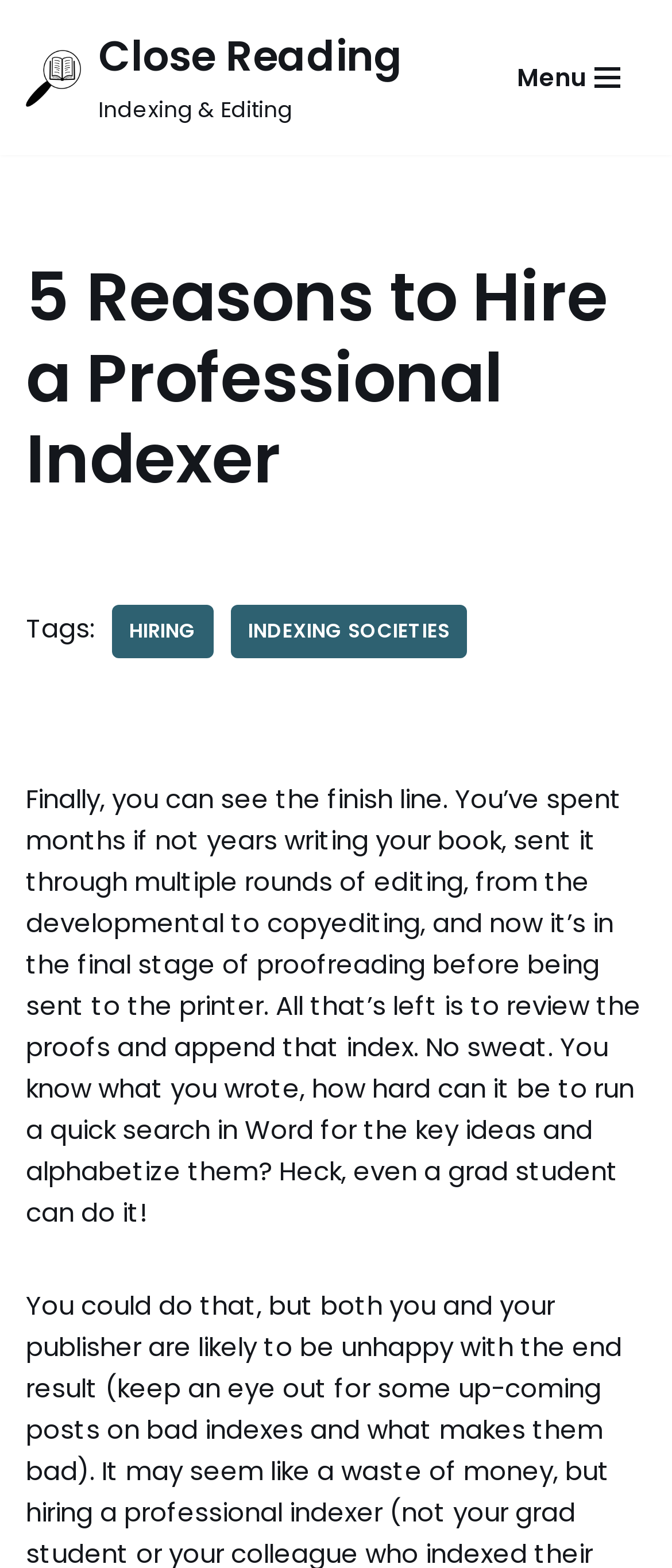What is the author's attitude towards creating an index?
Look at the image and respond with a single word or a short phrase.

Sarcastic